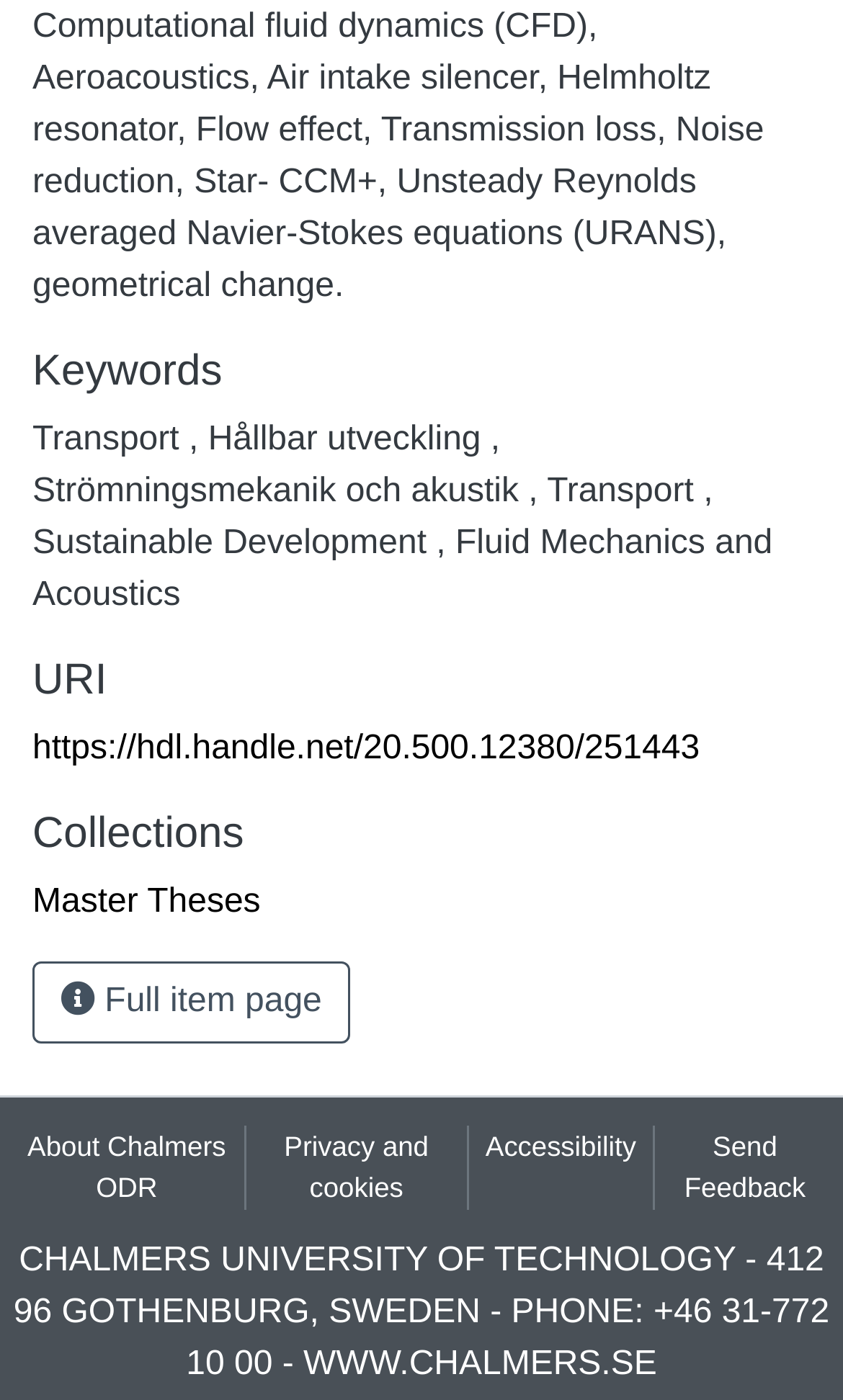How many links are there in the footer?
Refer to the image and respond with a one-word or short-phrase answer.

5